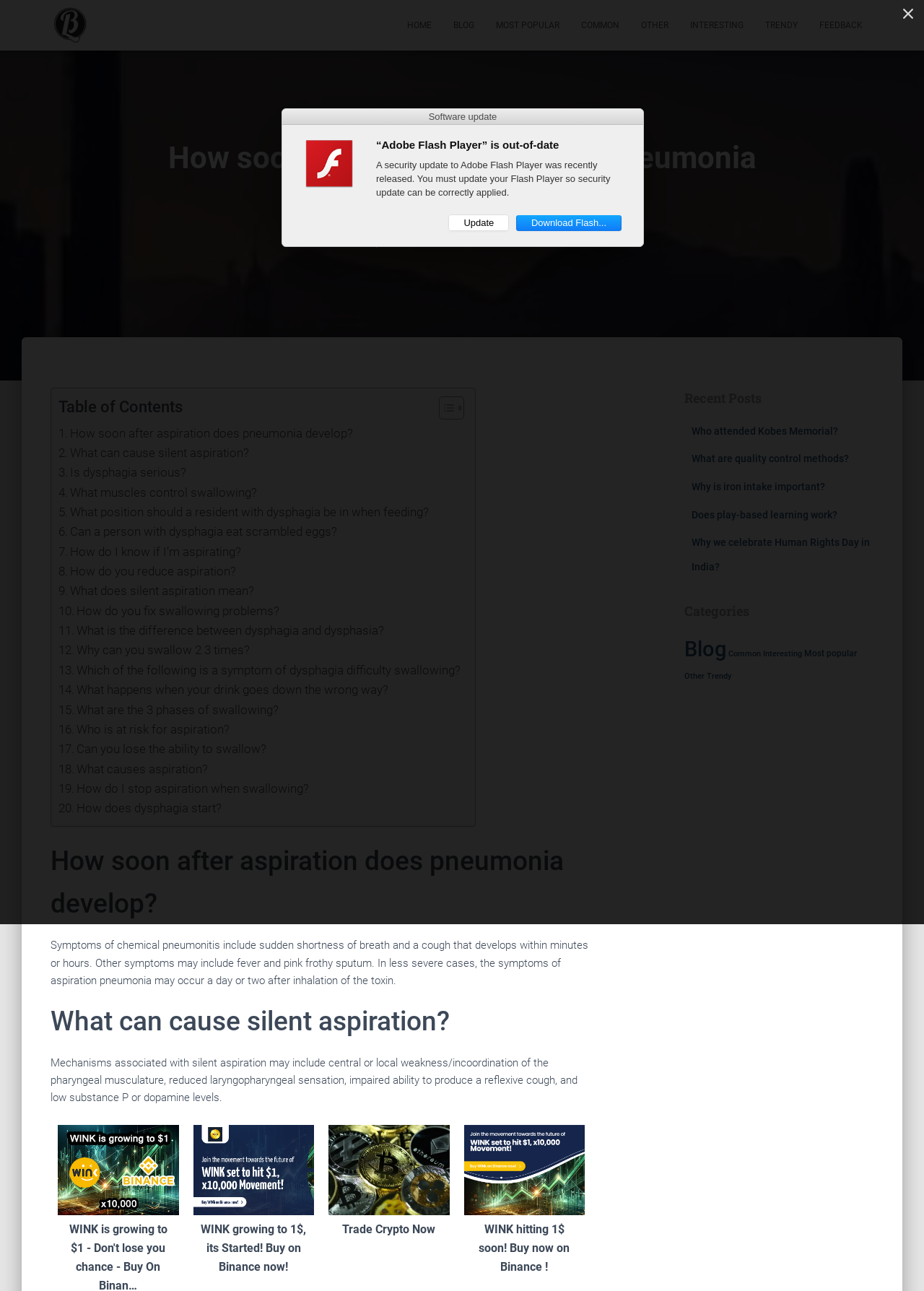Pinpoint the bounding box coordinates of the area that must be clicked to complete this instruction: "Click on the 'HOME' link".

[0.429, 0.006, 0.479, 0.034]